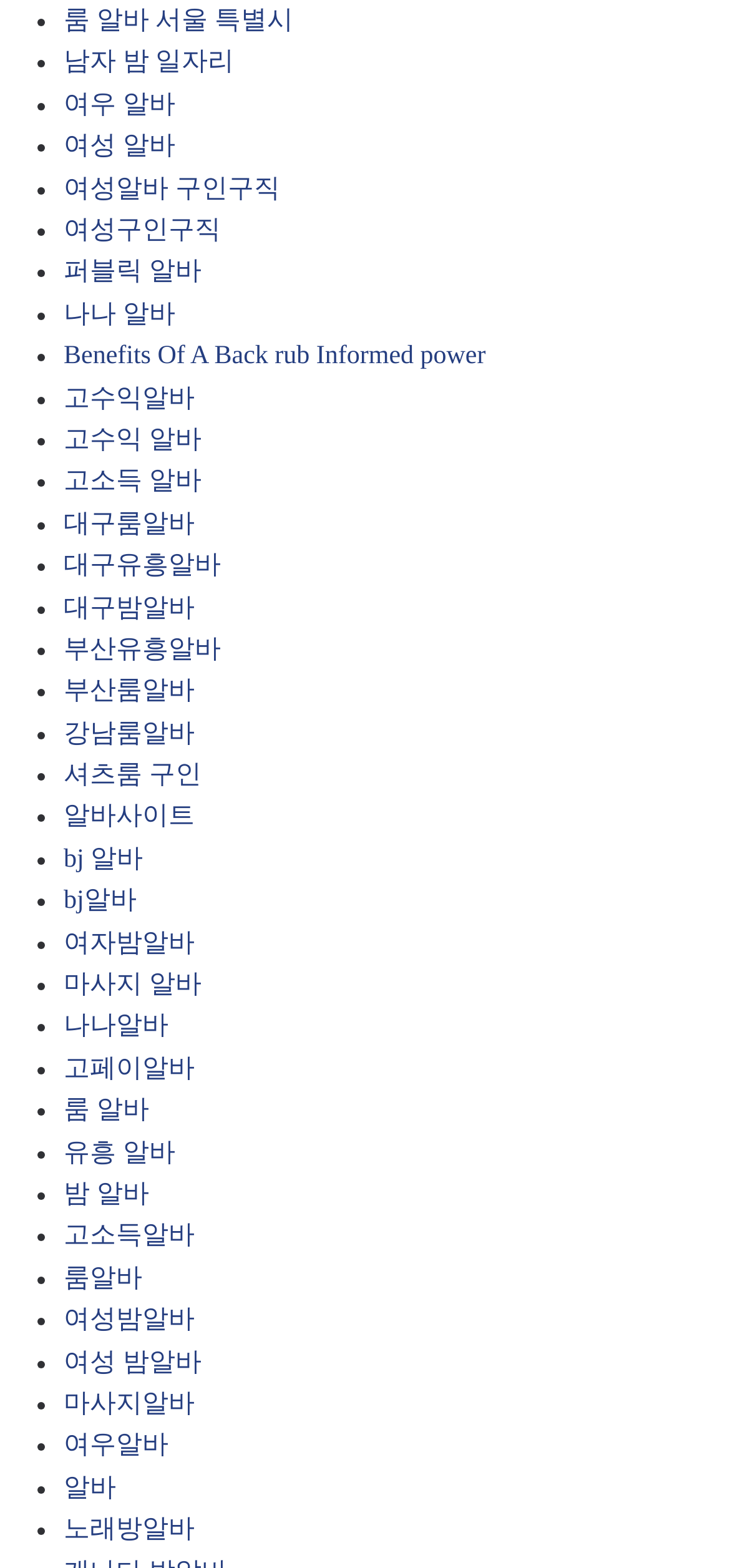Find the bounding box coordinates of the clickable area that will achieve the following instruction: "Browse 알바사이트".

[0.087, 0.513, 0.267, 0.531]